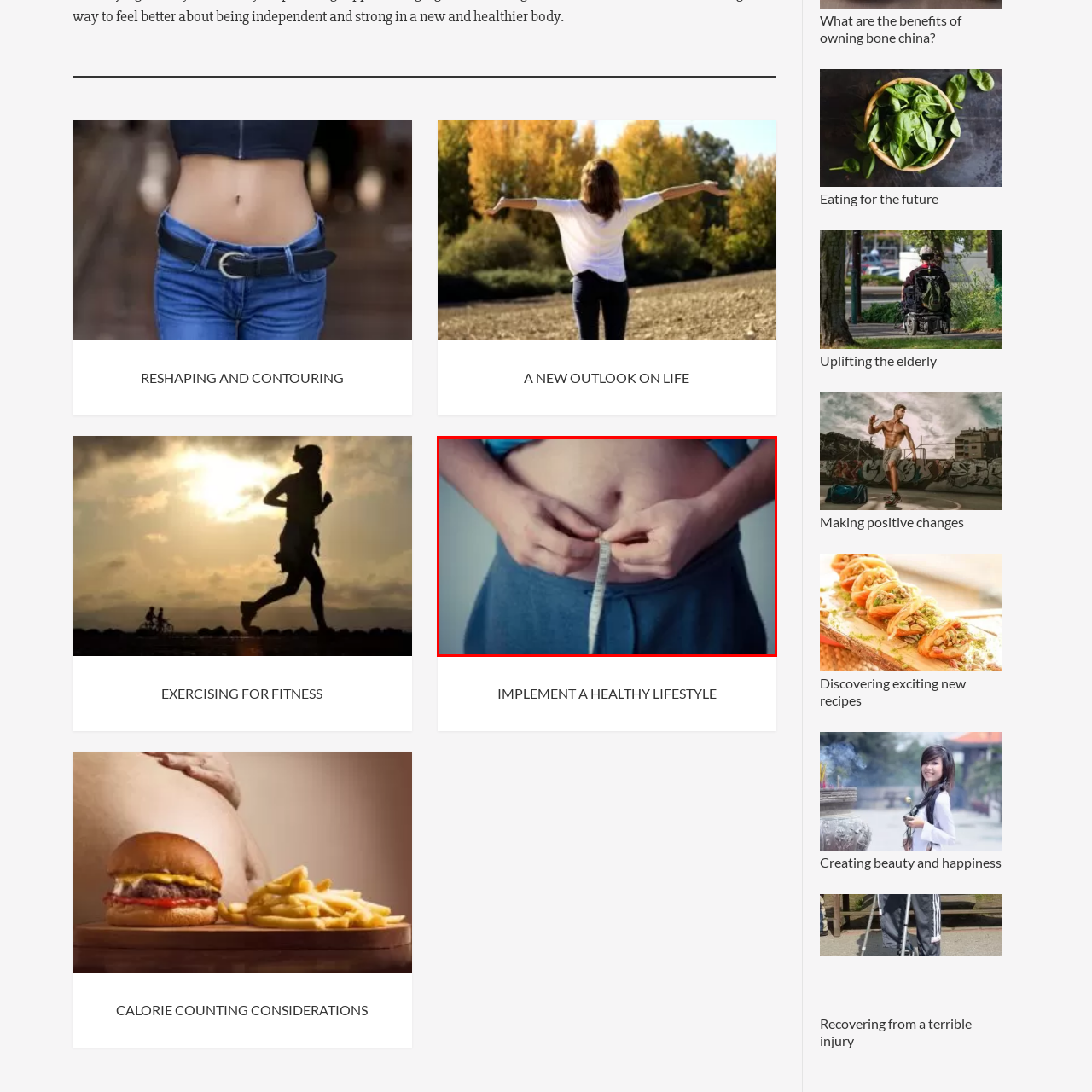What color are the person's shorts?
Inspect the image enclosed by the red bounding box and elaborate on your answer with as much detail as possible based on the visual cues.

Upon closer inspection of the image, I can see that the person's lower body is covered by gray shorts, which provide a subtle contrast to the blue shirt they are wearing.